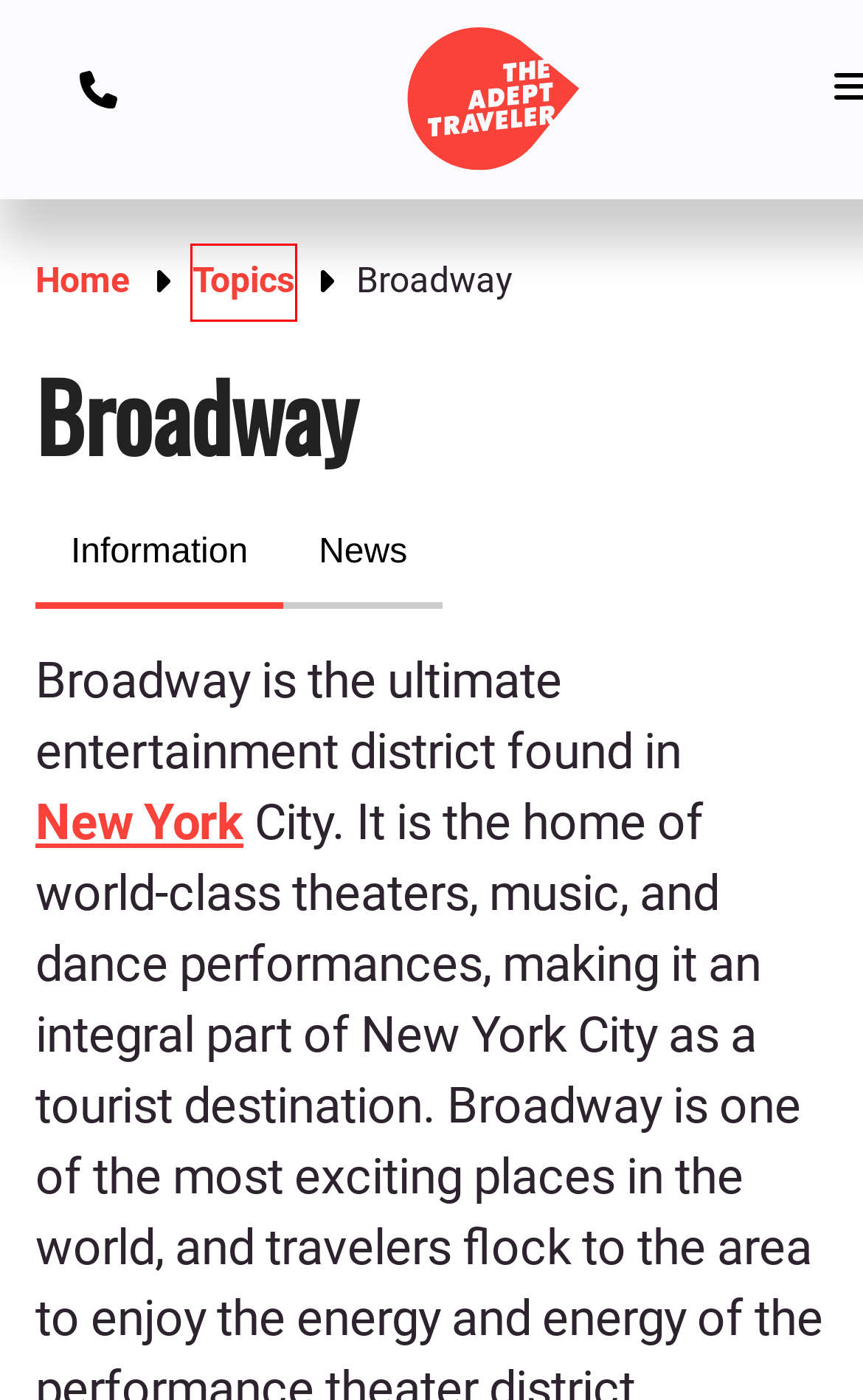You have a screenshot of a webpage with a red bounding box around a UI element. Determine which webpage description best matches the new webpage that results from clicking the element in the bounding box. Here are the candidates:
A. Nanortalik, Greenland
B. Danube River Cruise
C. About Us
D. Europe
E. Suppliers
F. Phu My, Vietnam
G. Topics
H. New York

G